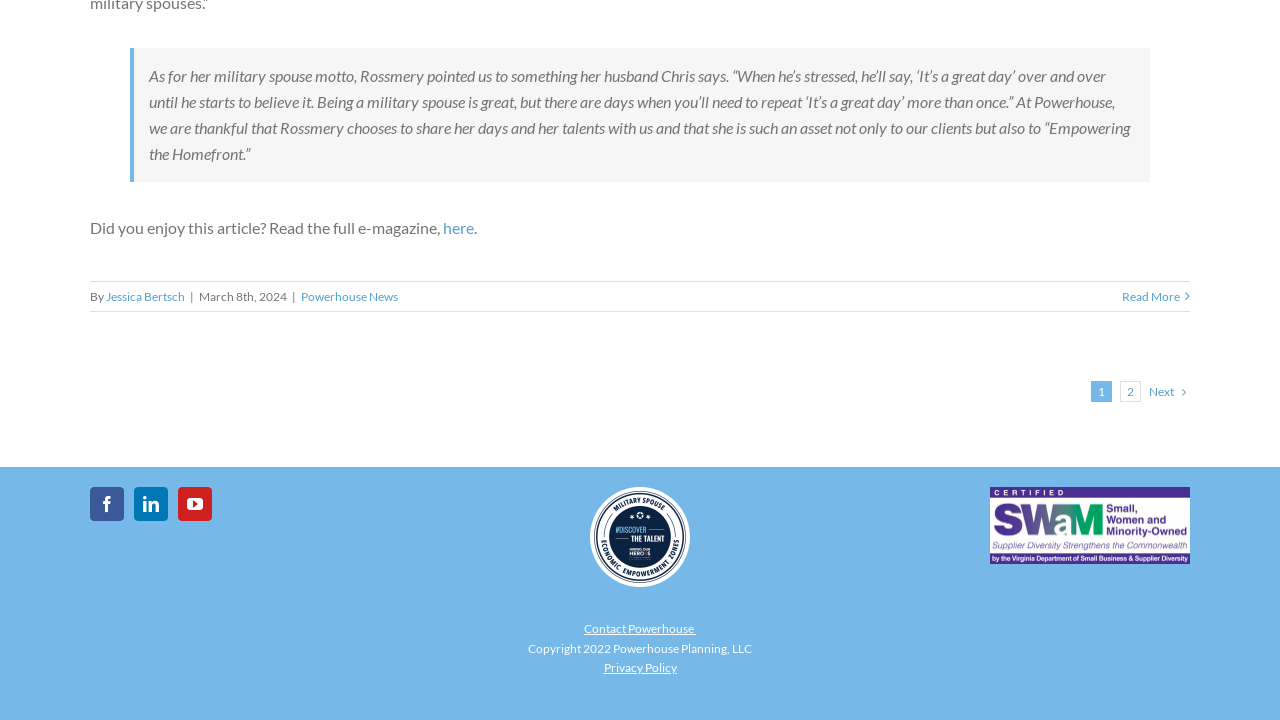Pinpoint the bounding box coordinates of the area that must be clicked to complete this instruction: "Read more about Rossmery Oakes".

[0.877, 0.401, 0.922, 0.422]